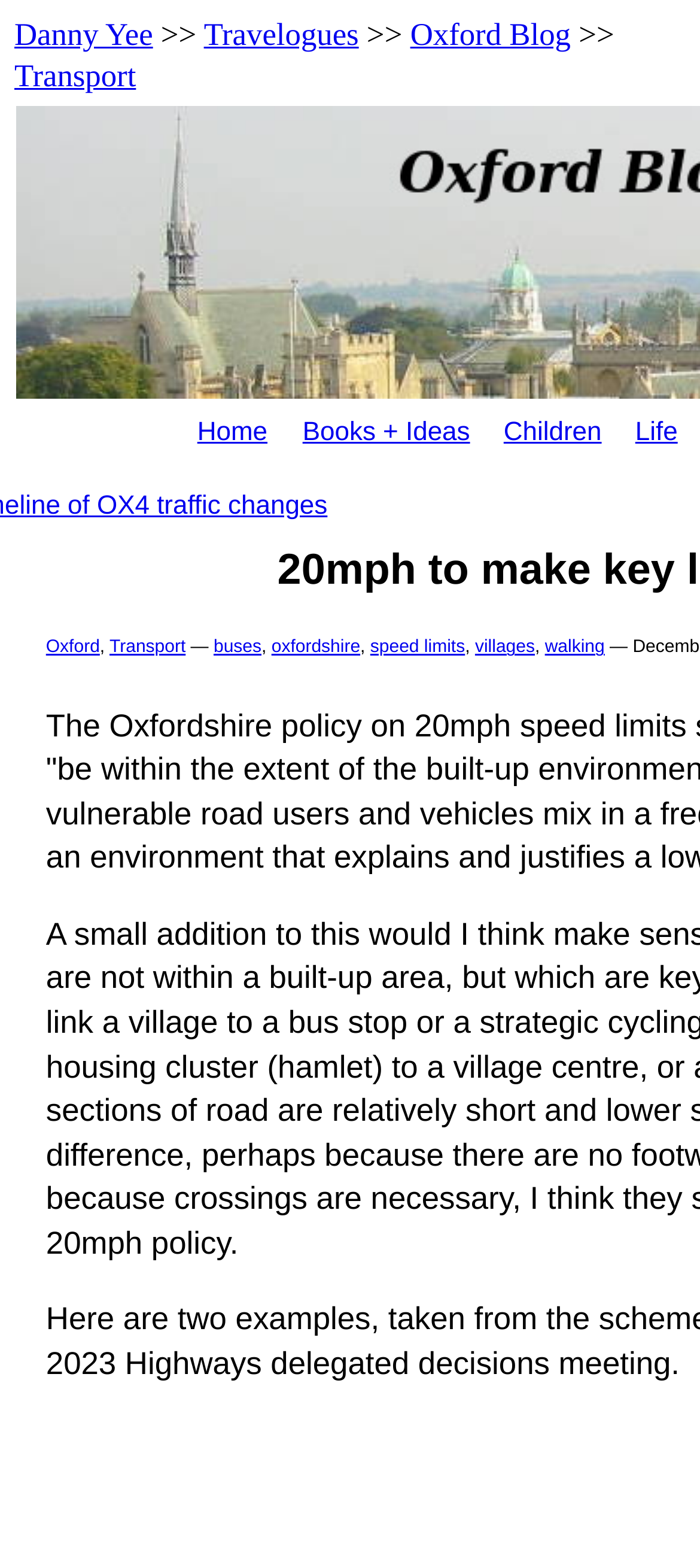Please locate the bounding box coordinates of the element that should be clicked to achieve the given instruction: "learn about speed limits".

[0.529, 0.407, 0.664, 0.42]